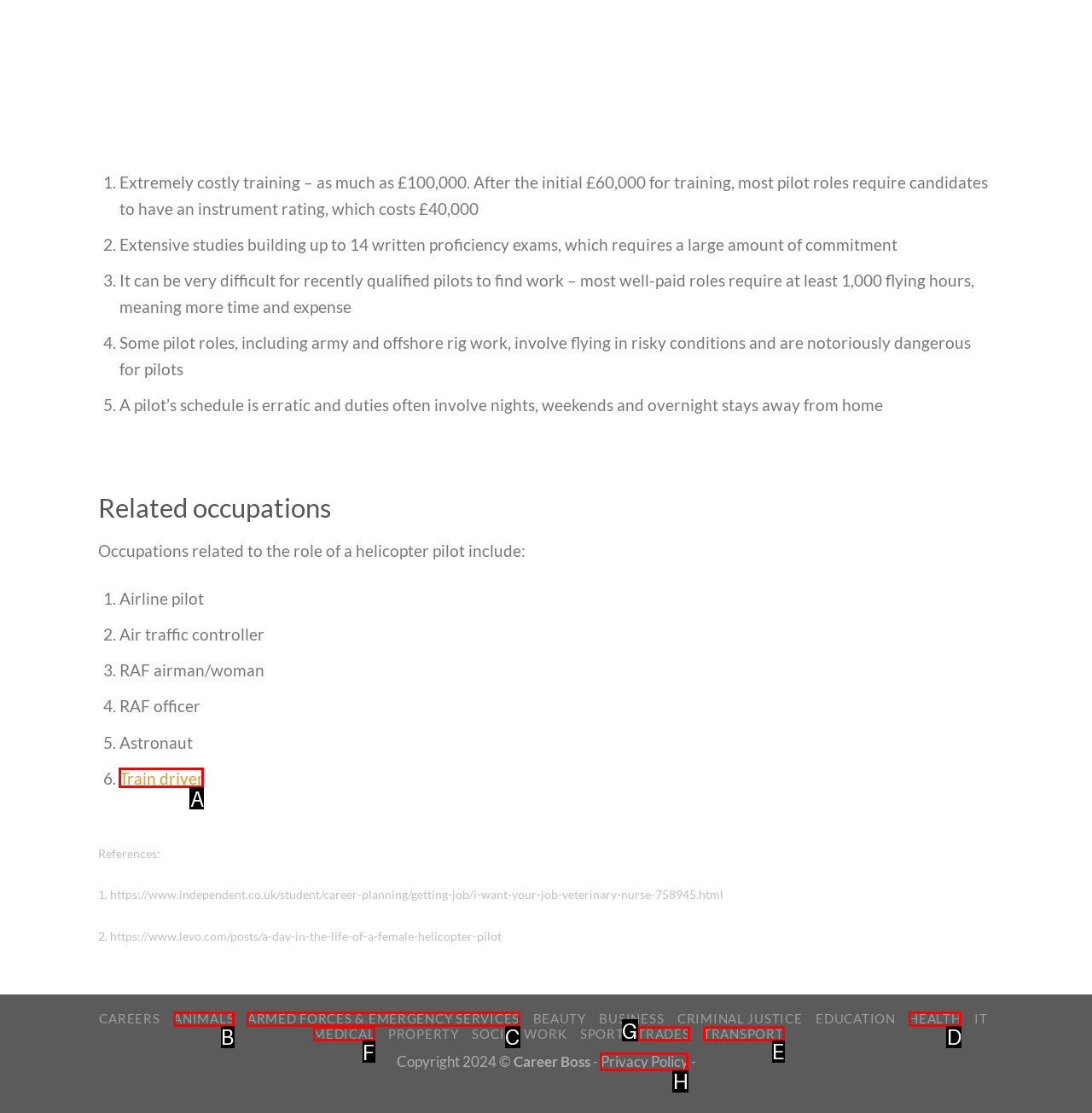Determine which HTML element to click on in order to complete the action: Click on 'TRANSPORT'.
Reply with the letter of the selected option.

E